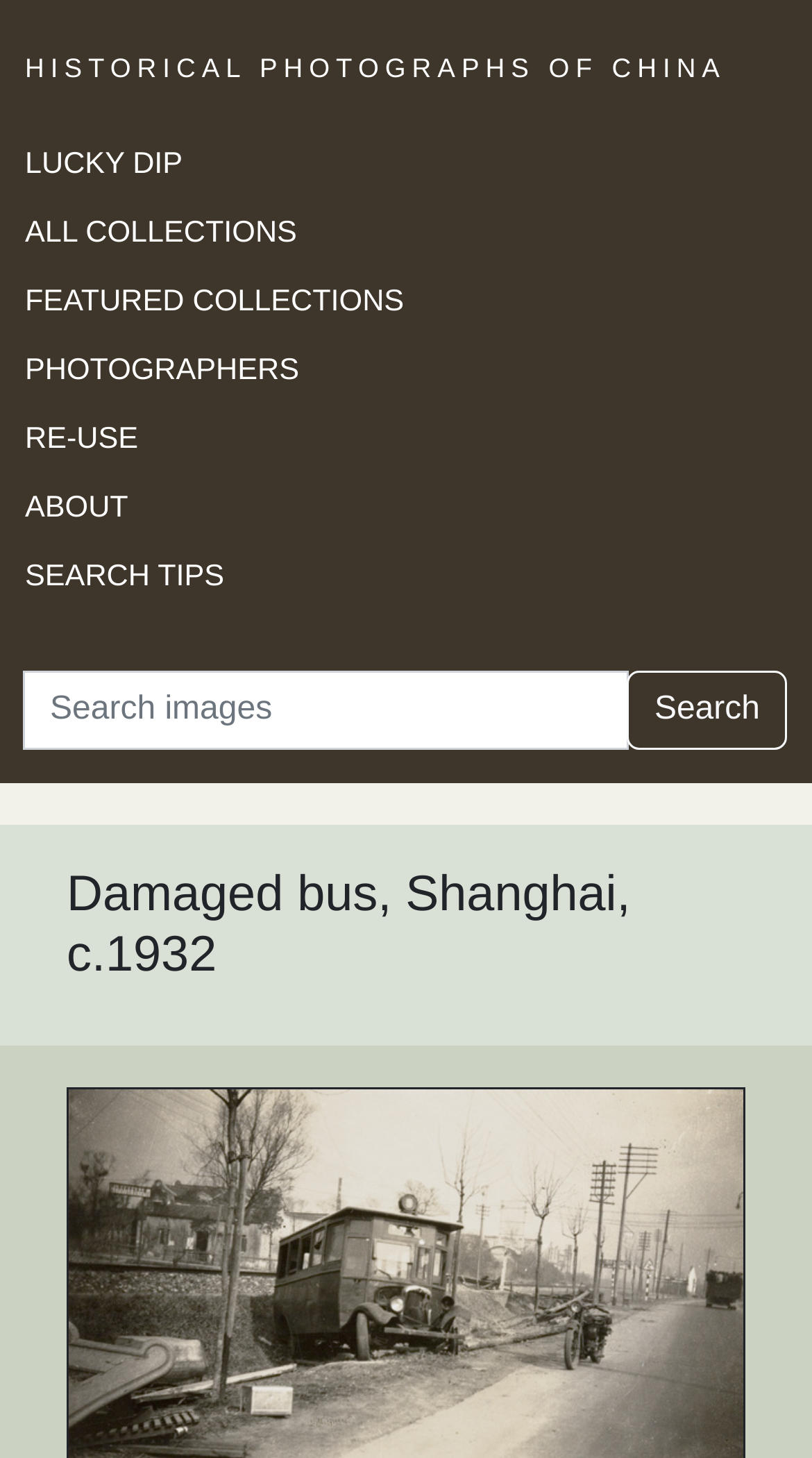Locate the bounding box coordinates of the clickable element to fulfill the following instruction: "search for something". Provide the coordinates as four float numbers between 0 and 1 in the format [left, top, right, bottom].

[0.028, 0.461, 0.775, 0.515]